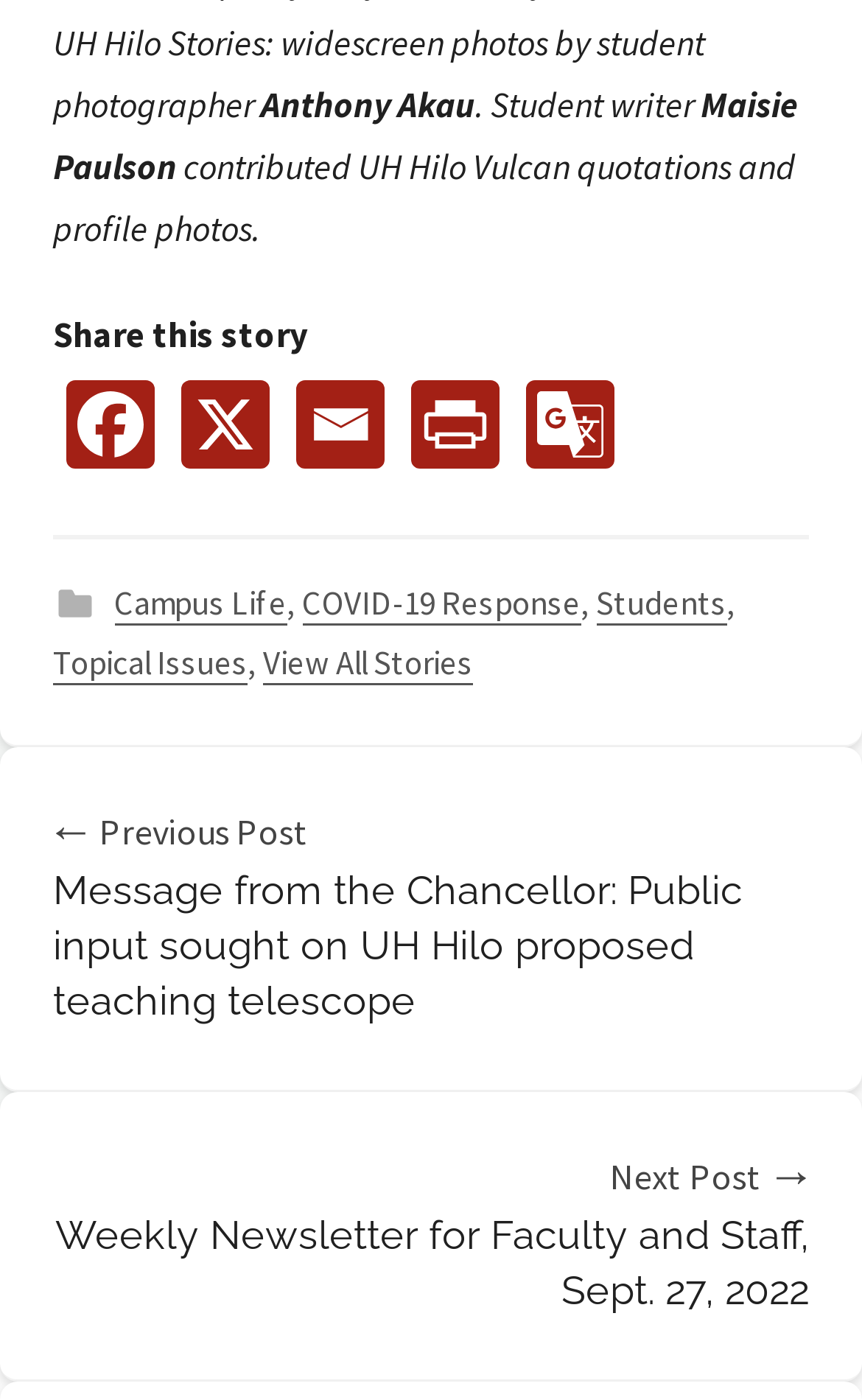Find the bounding box coordinates of the element you need to click on to perform this action: 'View all stories'. The coordinates should be represented by four float values between 0 and 1, in the format [left, top, right, bottom].

[0.305, 0.457, 0.549, 0.489]